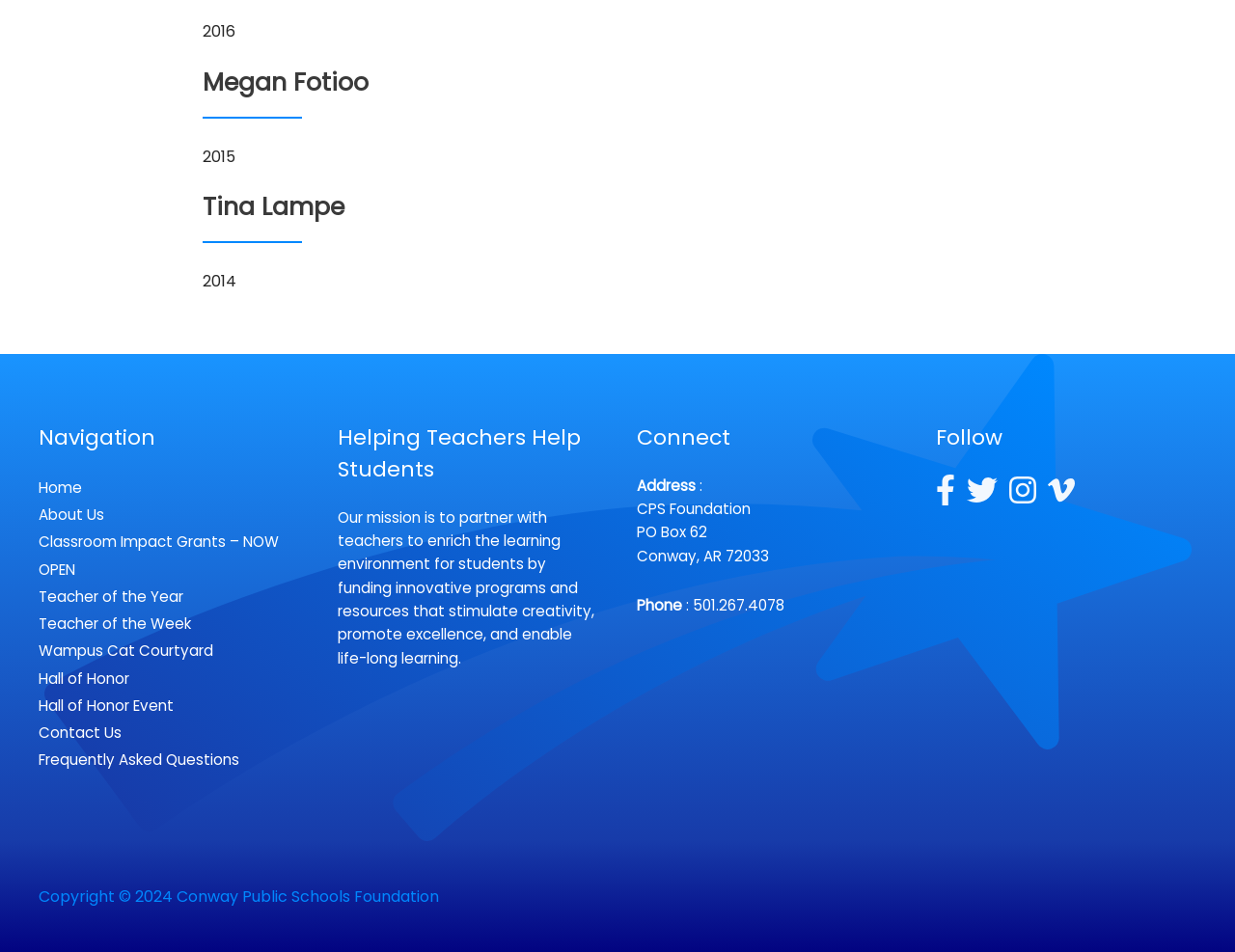Please determine the bounding box coordinates for the element that should be clicked to follow these instructions: "Click on Home".

[0.031, 0.501, 0.066, 0.523]